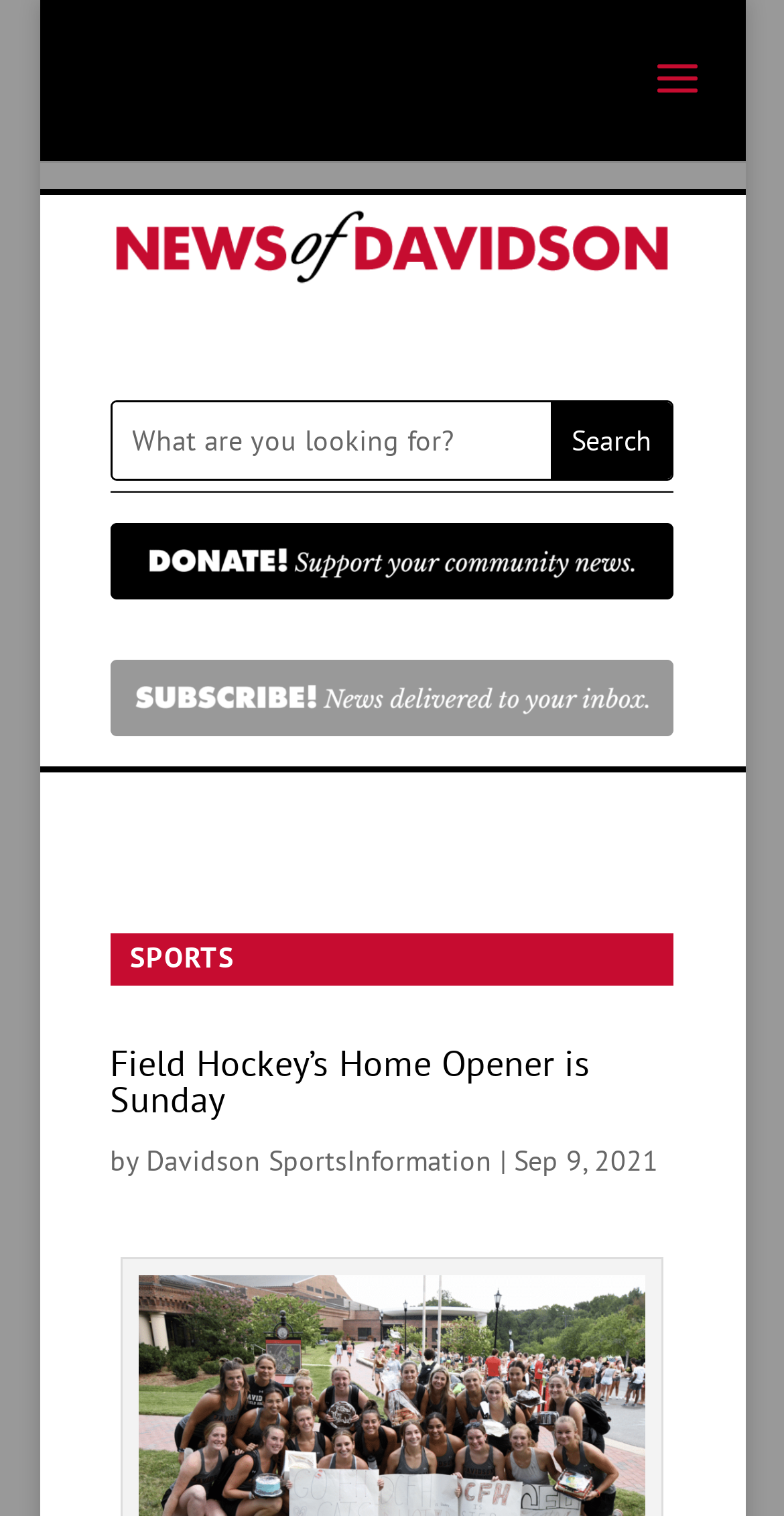What is the purpose of the button on the top right?
Refer to the image and provide a one-word or short phrase answer.

Search